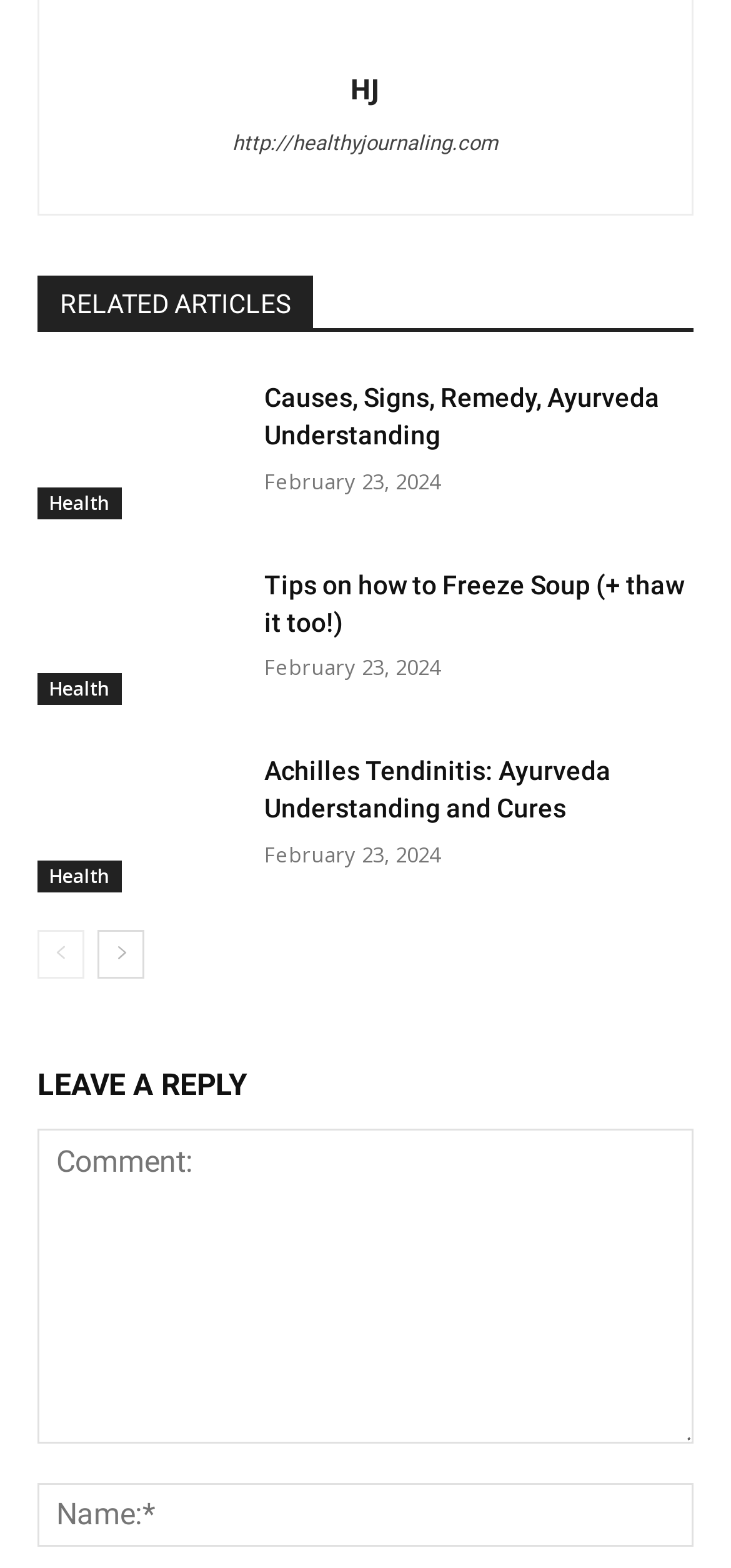How many related articles are there?
Please analyze the image and answer the question with as much detail as possible.

I counted the number of links with headings that are categorized as 'RELATED ARTICLES'. There are three links with headings, namely 'Causes, Signs, Remedy, Ayurveda Understanding', 'Tips on how to Freeze Soup (+ thaw it too!)', and 'Achilles Tendinitis: Ayurveda Understanding and Cures'.